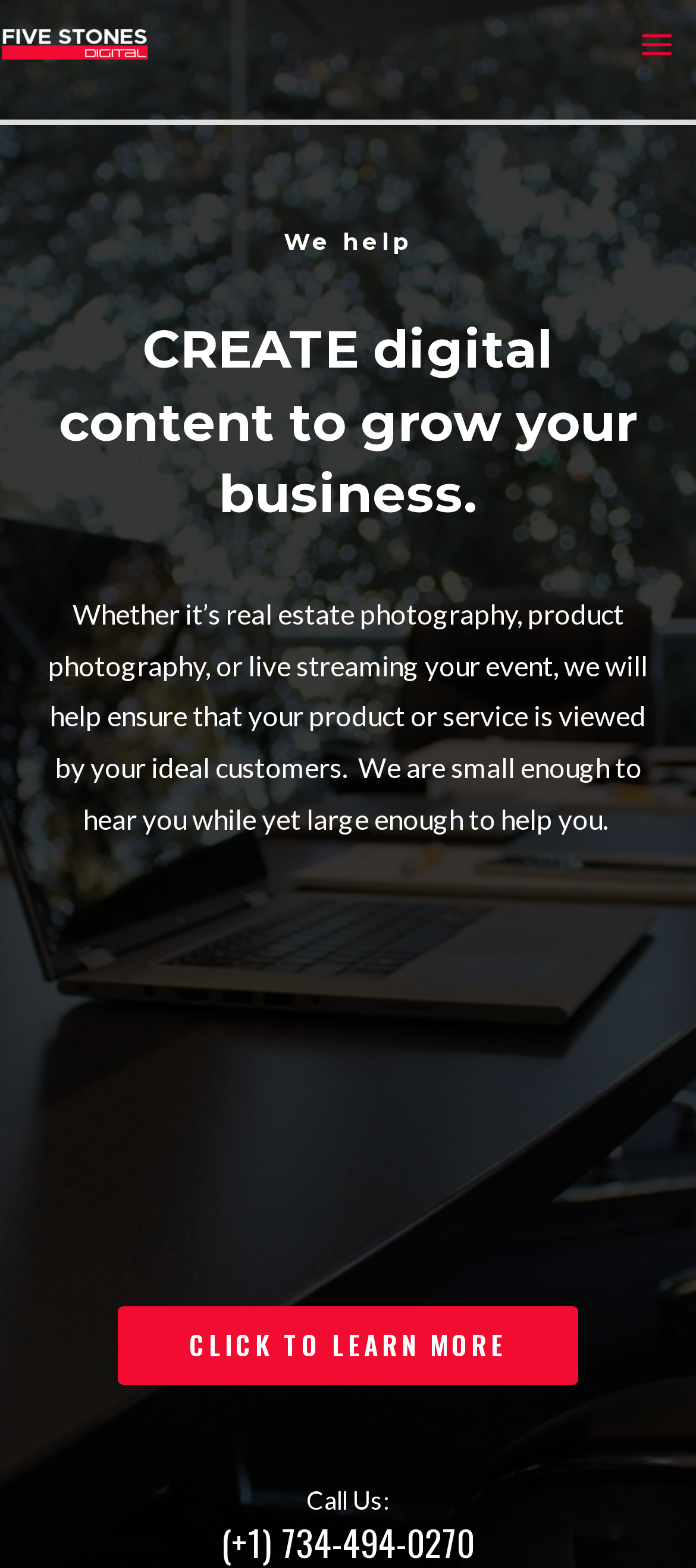What is the company name?
Refer to the image and answer the question using a single word or phrase.

Five Stones Digital